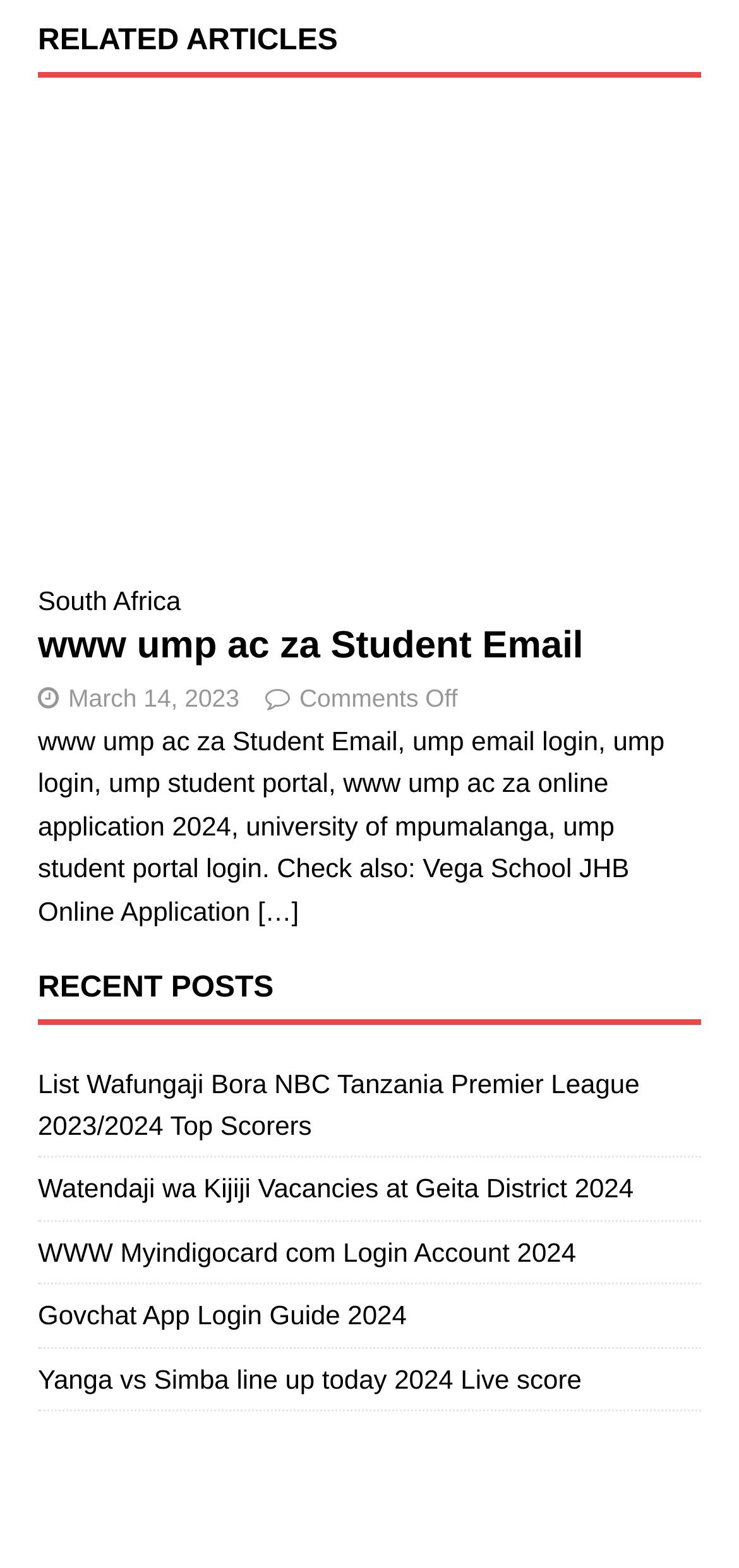Provide the bounding box coordinates of the area you need to click to execute the following instruction: "Visit 'List Wafungaji Bora NBC Tanzania Premier League 2023/2024 Top Scorers'".

[0.051, 0.681, 0.865, 0.727]